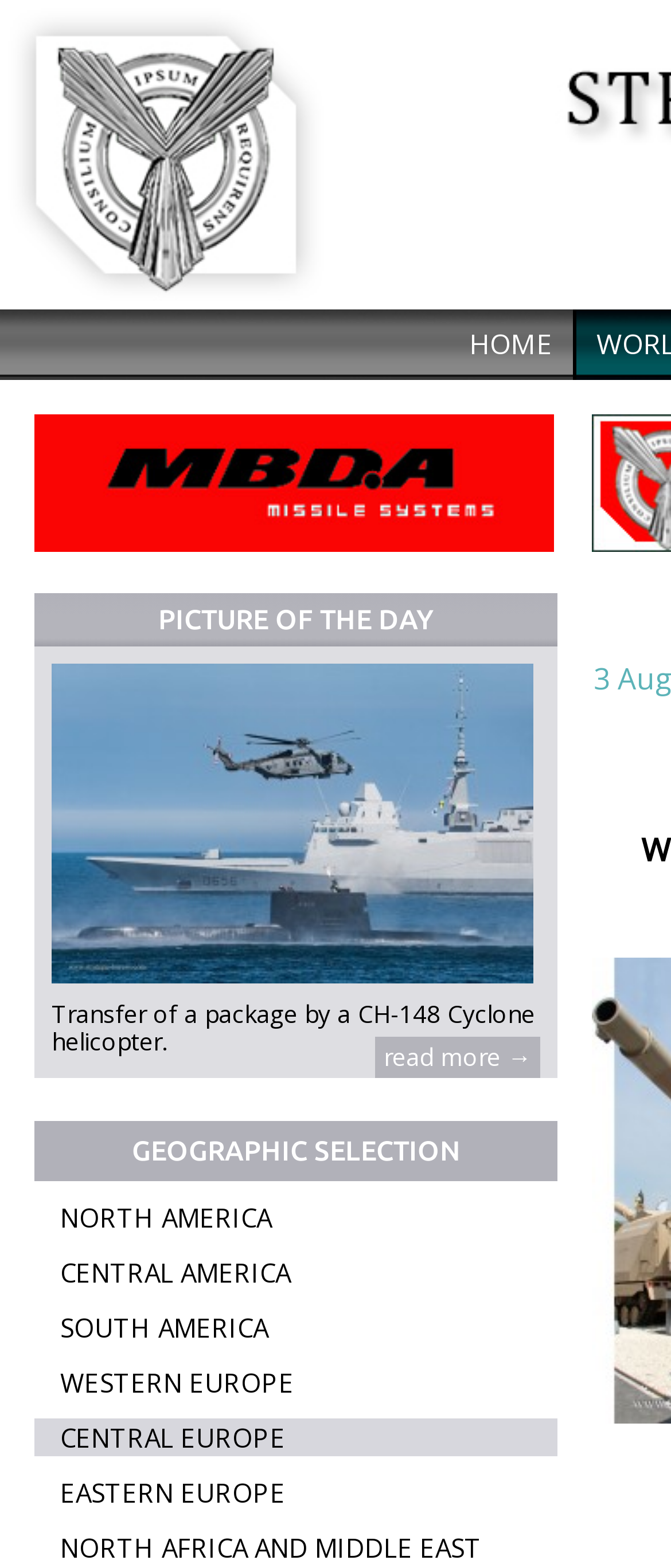Predict the bounding box for the UI component with the following description: "Central Europe".

[0.051, 0.905, 0.831, 0.929]